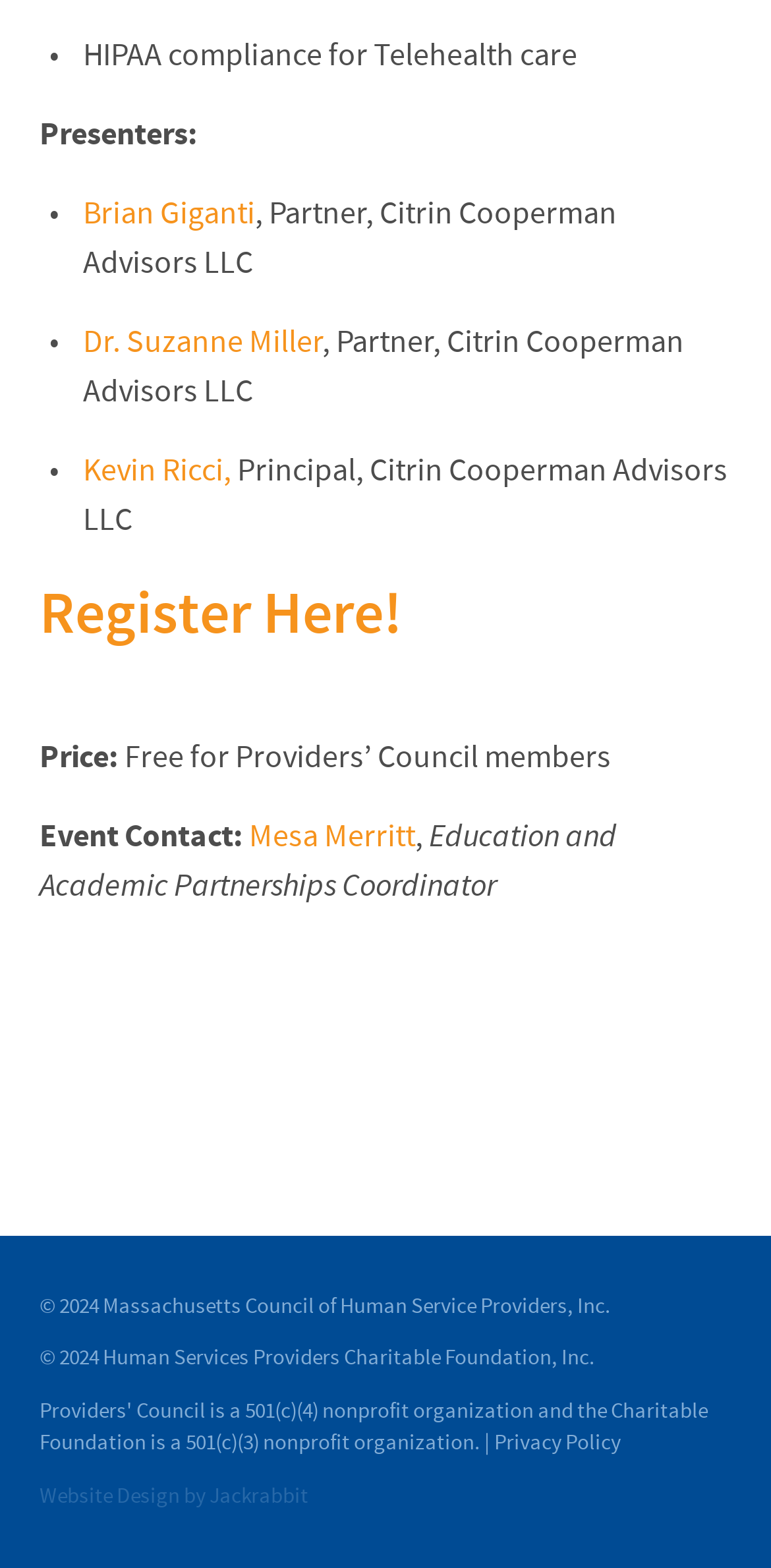Please identify the bounding box coordinates for the region that you need to click to follow this instruction: "Visit the website designer's page".

[0.272, 0.946, 0.4, 0.963]